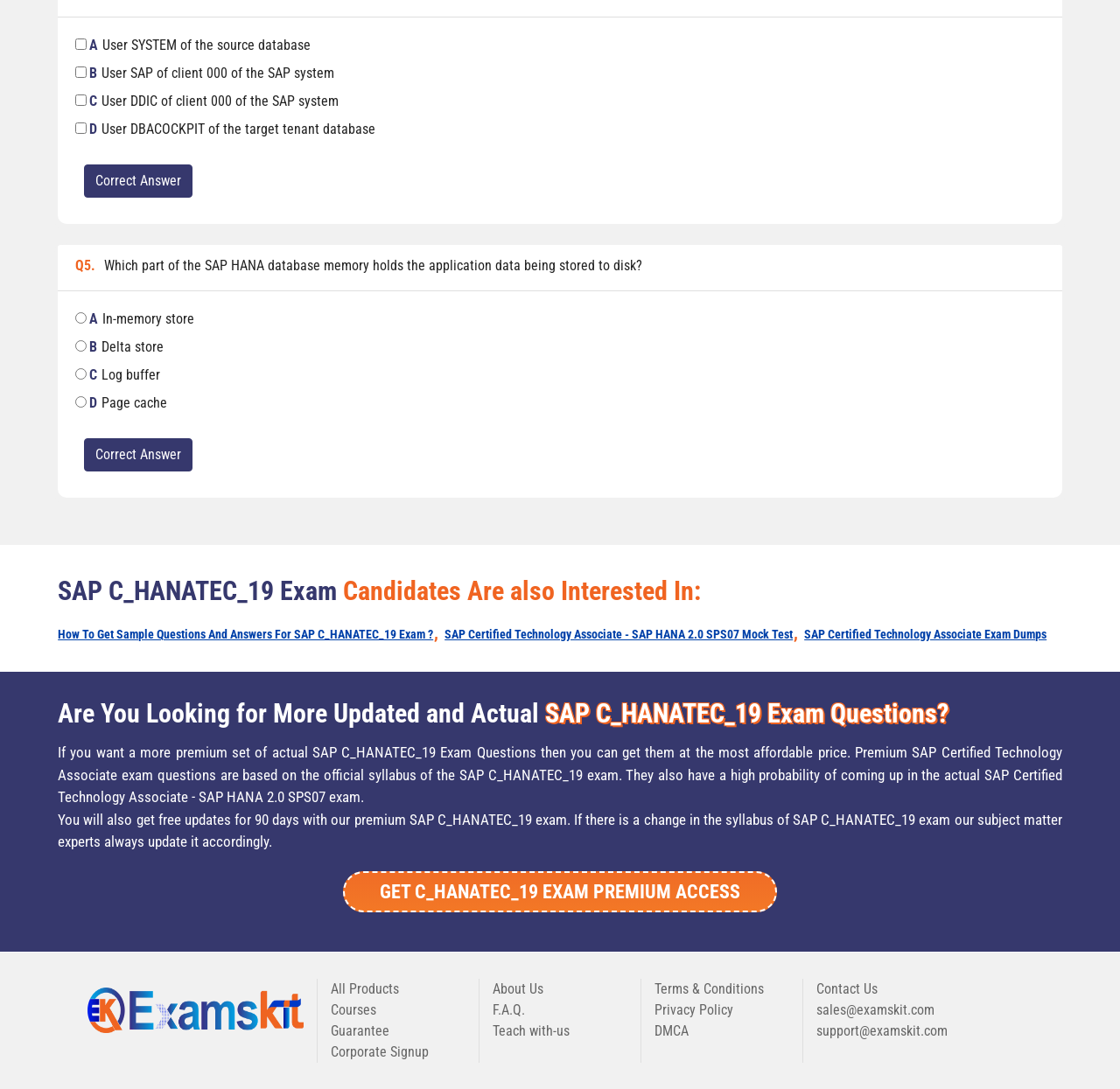Please specify the coordinates of the bounding box for the element that should be clicked to carry out this instruction: "Submit search query". The coordinates must be four float numbers between 0 and 1, formatted as [left, top, right, bottom].

None